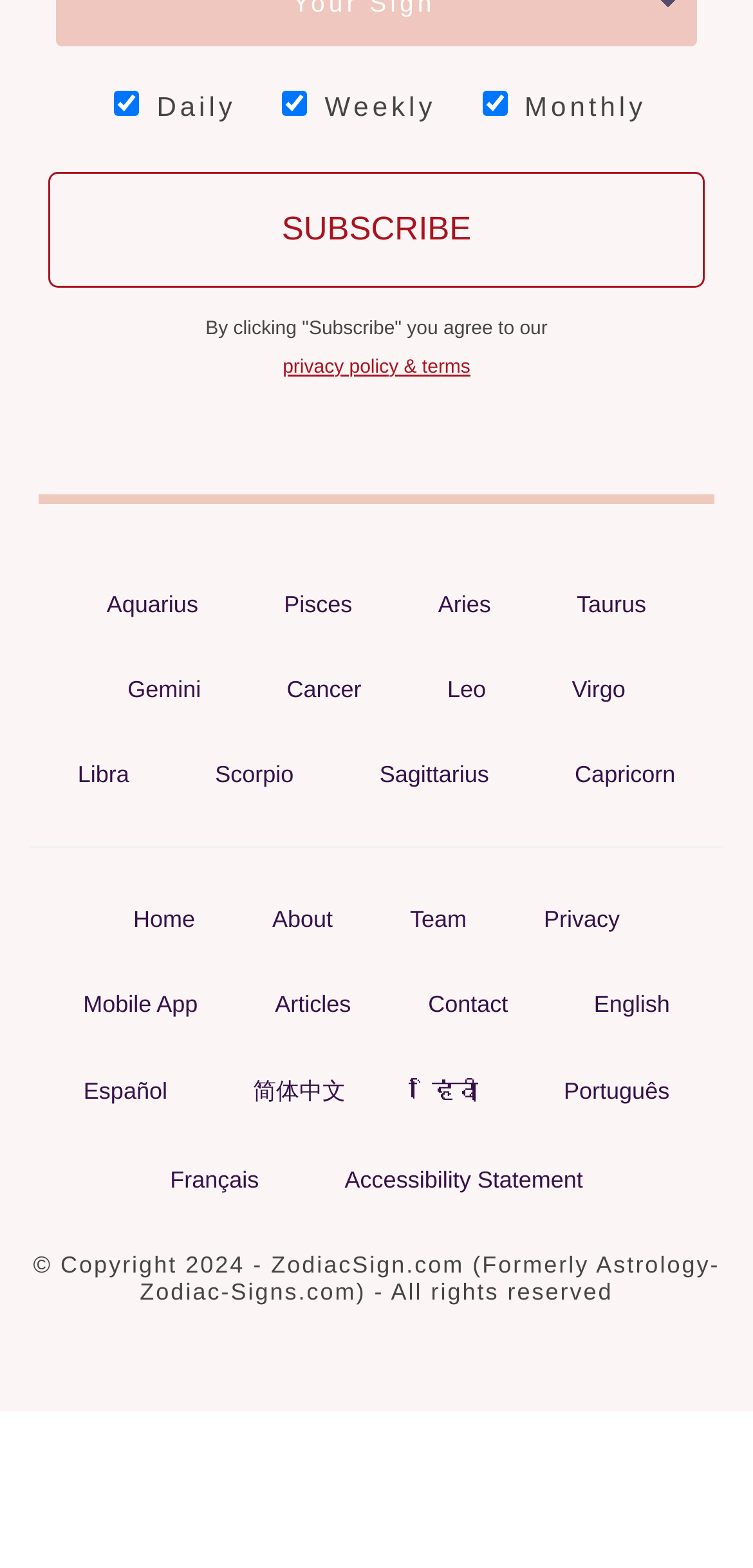Refer to the image and provide an in-depth answer to the question:
How many zodiac signs are listed?

There are 12 links listed, each representing a zodiac sign: Aquarius, Pisces, Aries, Taurus, Gemini, Cancer, Leo, Virgo, Libra, Scorpio, Sagittarius, and Capricorn.